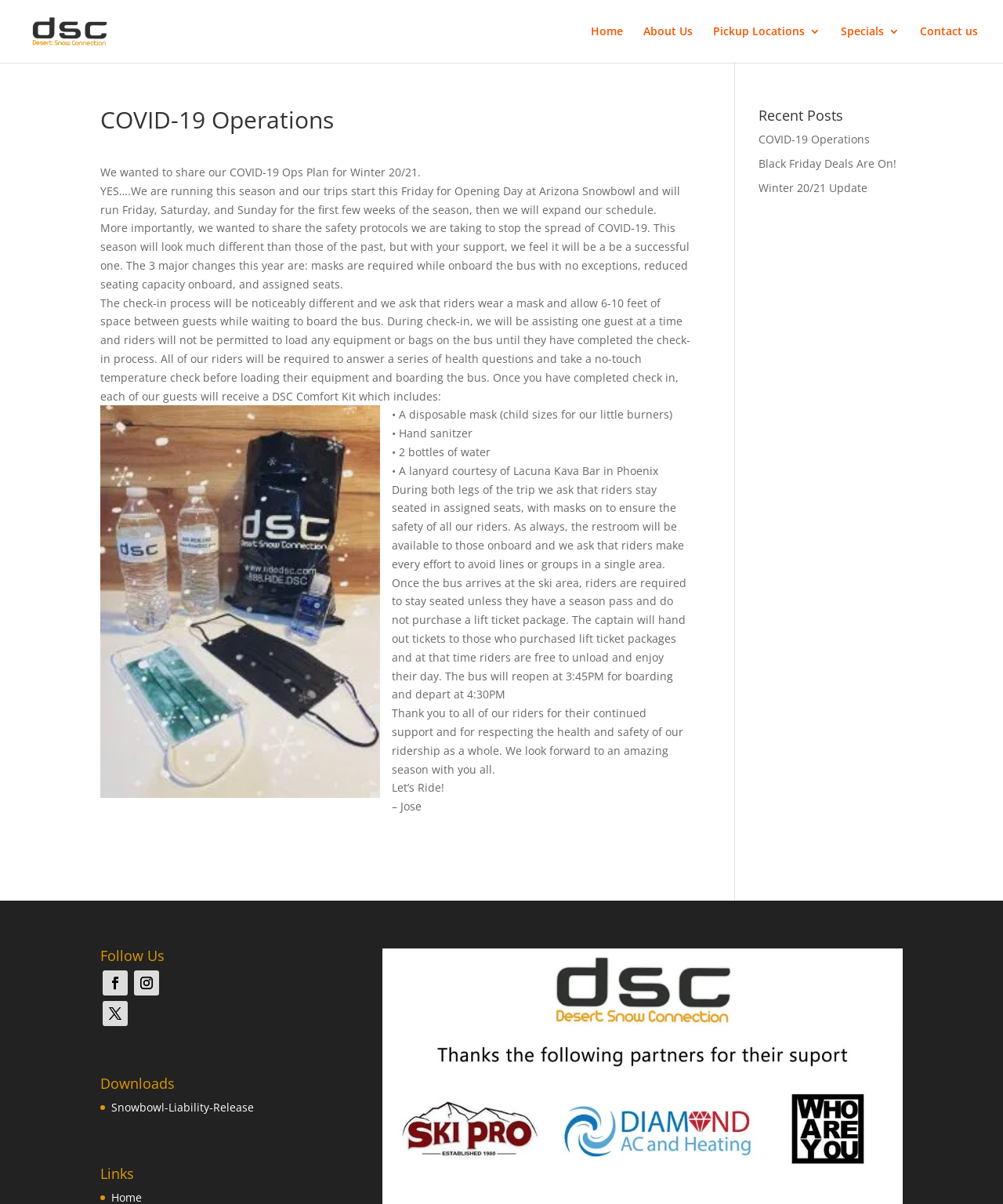Examine the screenshot and answer the question in as much detail as possible: What is the temperature check method used during check-in?

The article states that during check-in, riders will be required to answer a series of health questions and take a no-touch temperature check before loading their equipment and boarding the bus.